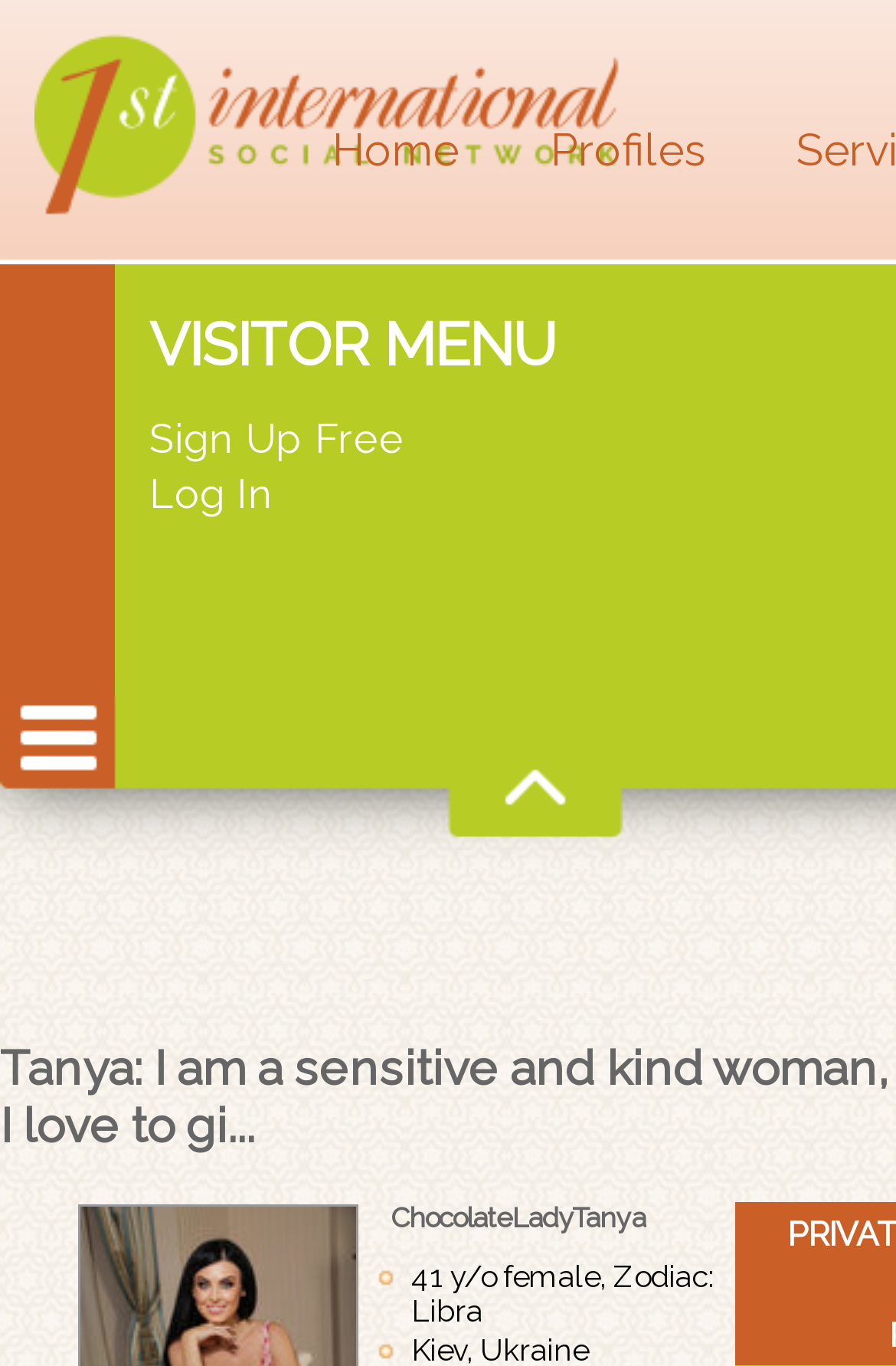Based on the image, provide a detailed response to the question:
What is the name of the woman?

The name of the woman can be found in the heading element which says 'Tanya: I am a sensitive and kind woman, I love to gi...'. It is also mentioned in the static text element 'ChocolateLadyTanya'.